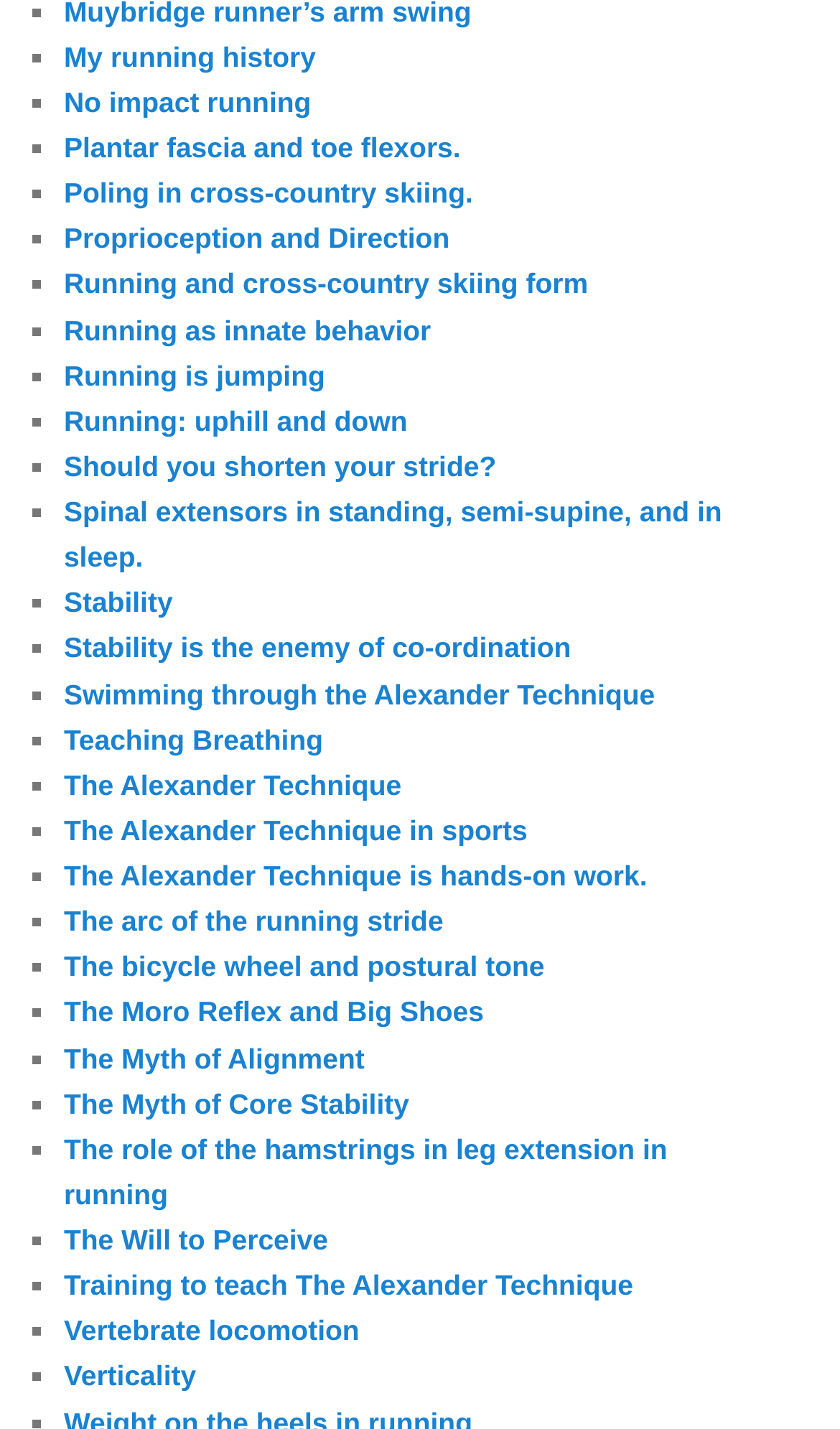Identify the bounding box coordinates of the part that should be clicked to carry out this instruction: "Explore 'The role of the hamstrings in leg extension in running'".

[0.076, 0.793, 0.795, 0.847]